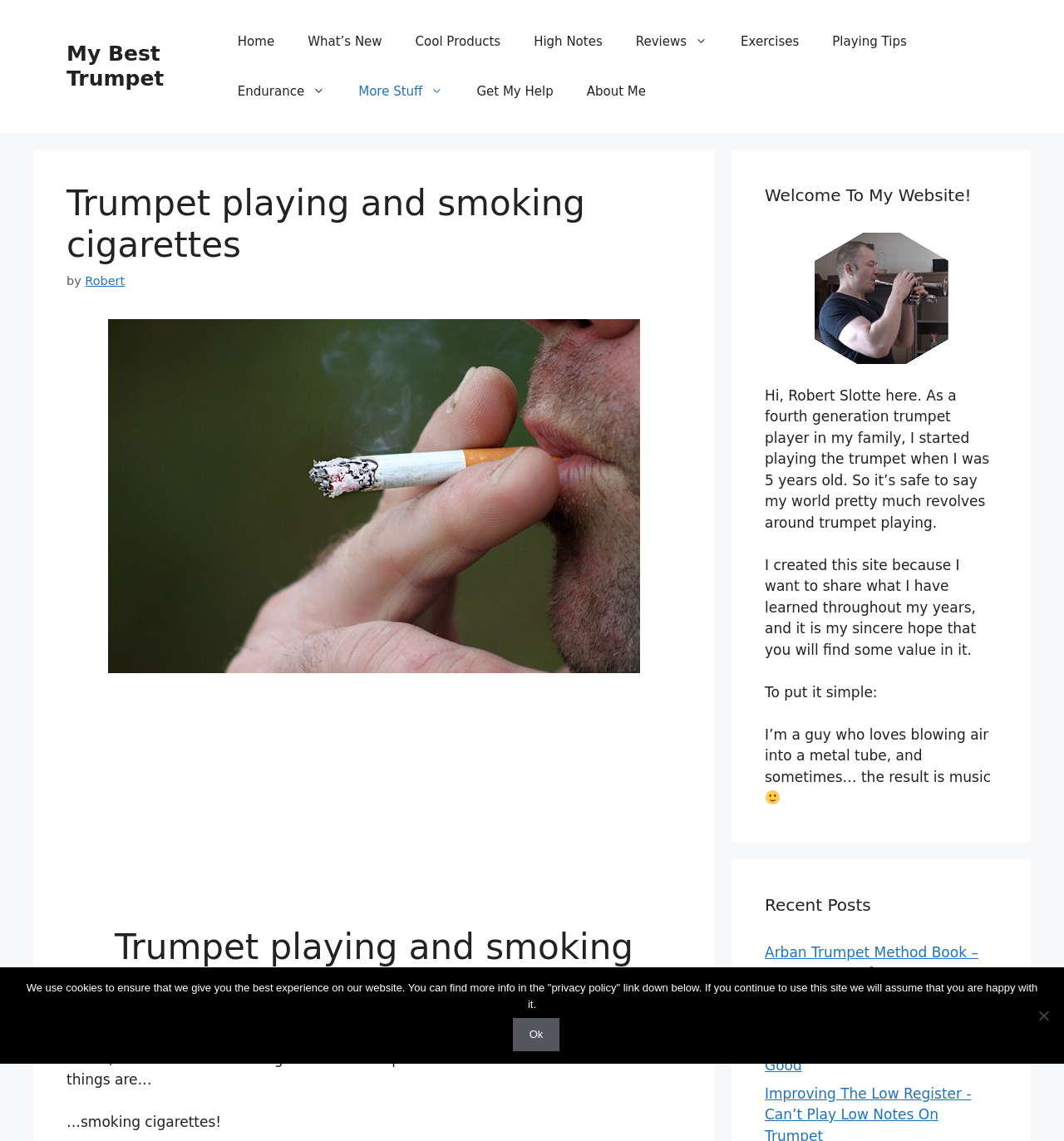Please locate the bounding box coordinates of the element that needs to be clicked to achieve the following instruction: "Read the 'Trumpet playing and smoking cigarettes' article". The coordinates should be four float numbers between 0 and 1, i.e., [left, top, right, bottom].

[0.062, 0.16, 0.641, 0.234]